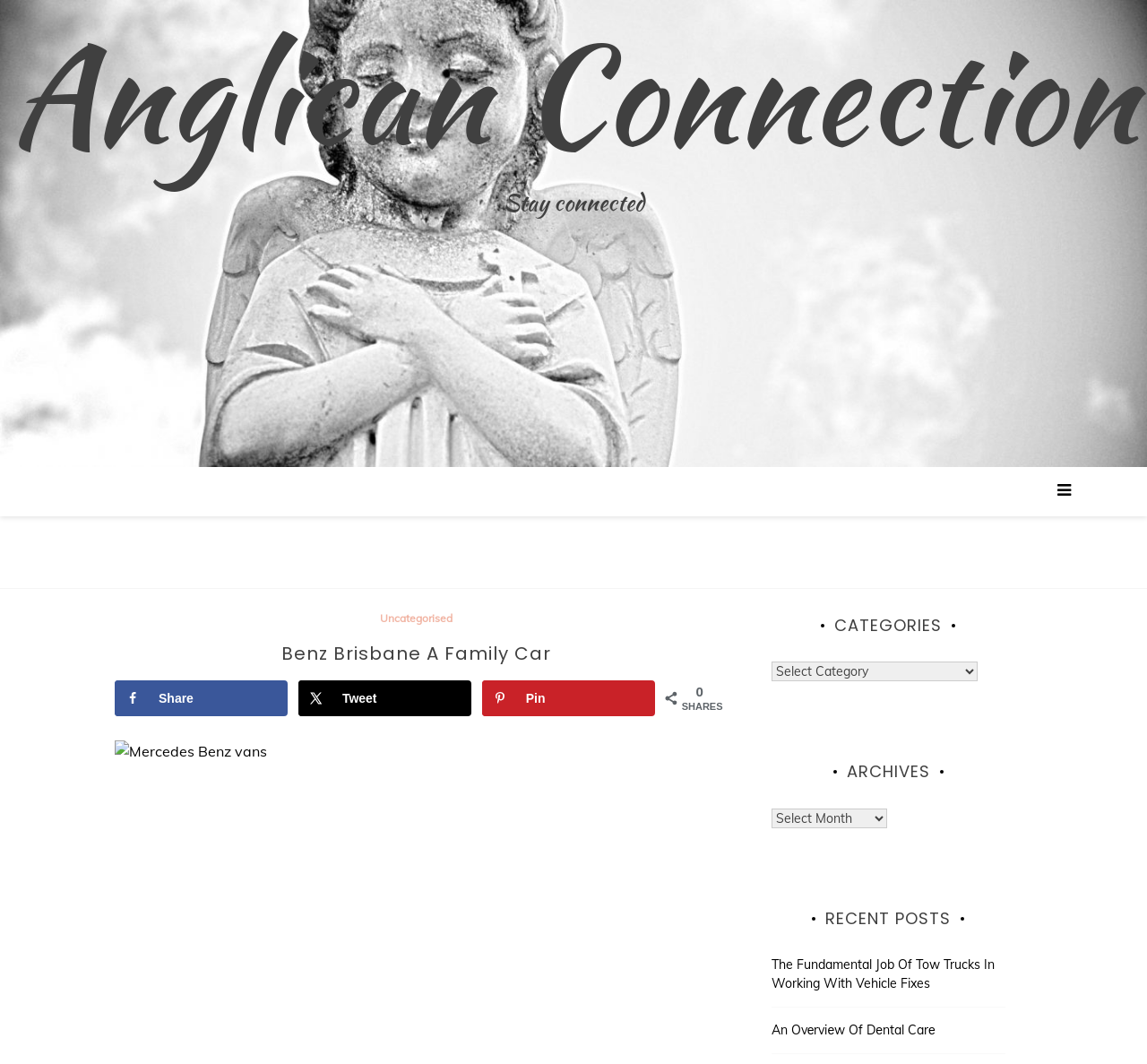Find the bounding box of the UI element described as: "Medical Staff In Healthcare Waterloo". The bounding box coordinates should be given as four float values between 0 and 1, i.e., [left, top, right, bottom].

[0.672, 0.513, 0.86, 0.528]